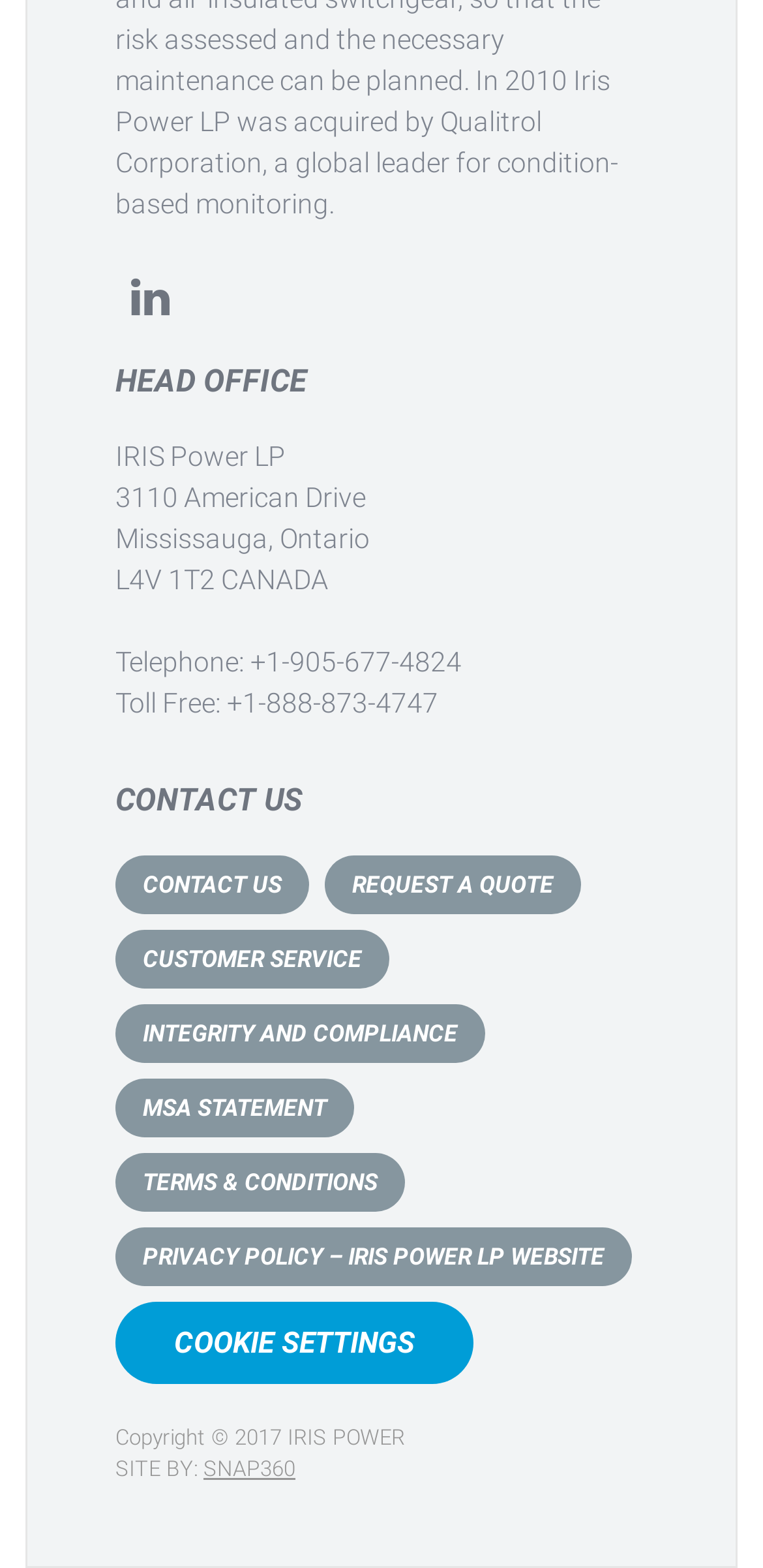Find the coordinates for the bounding box of the element with this description: "SNAP360".

[0.267, 0.929, 0.387, 0.945]